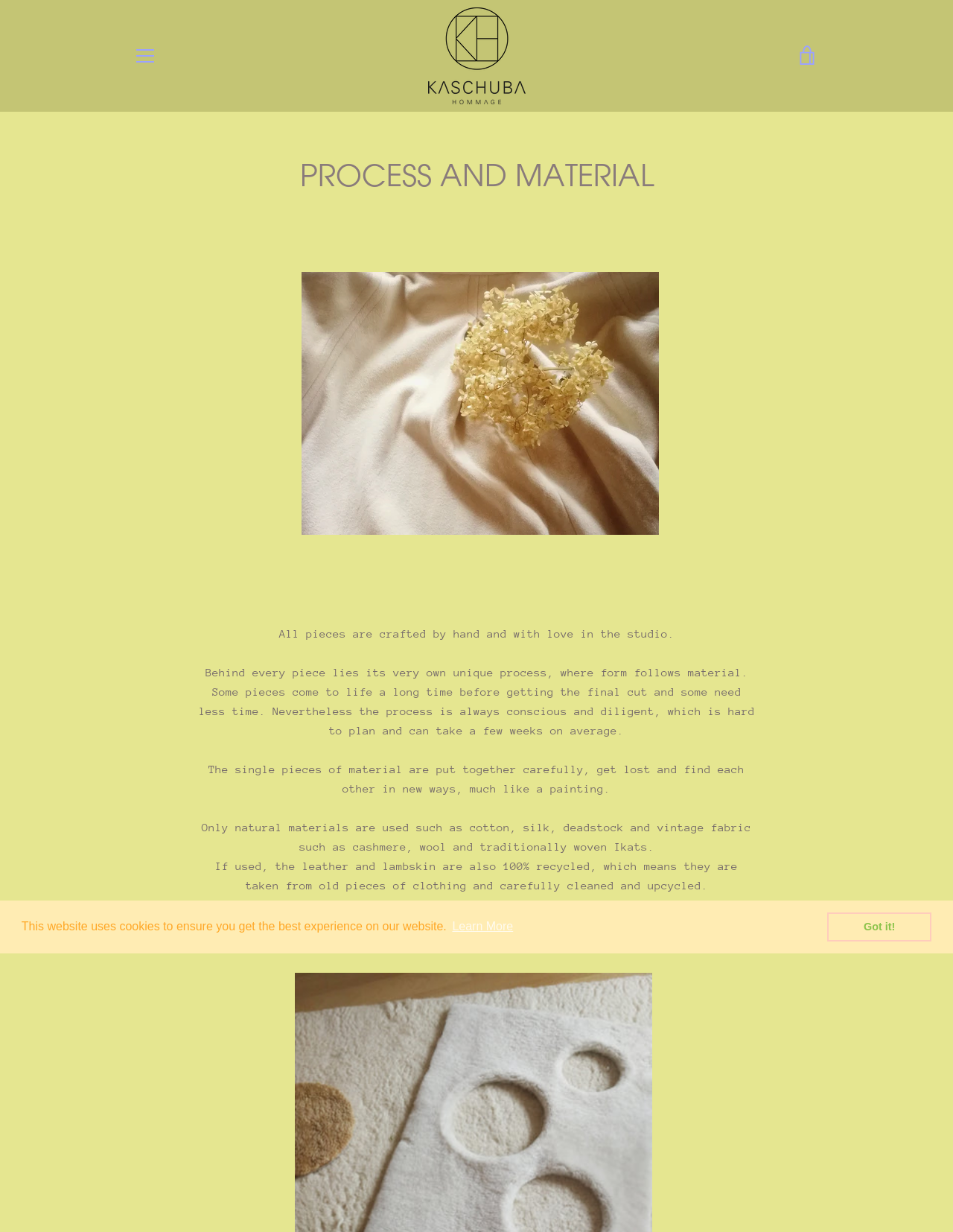Determine the bounding box coordinates of the clickable element necessary to fulfill the instruction: "Click the learn more about cookies button". Provide the coordinates as four float numbers within the 0 to 1 range, i.e., [left, top, right, bottom].

[0.472, 0.743, 0.541, 0.761]